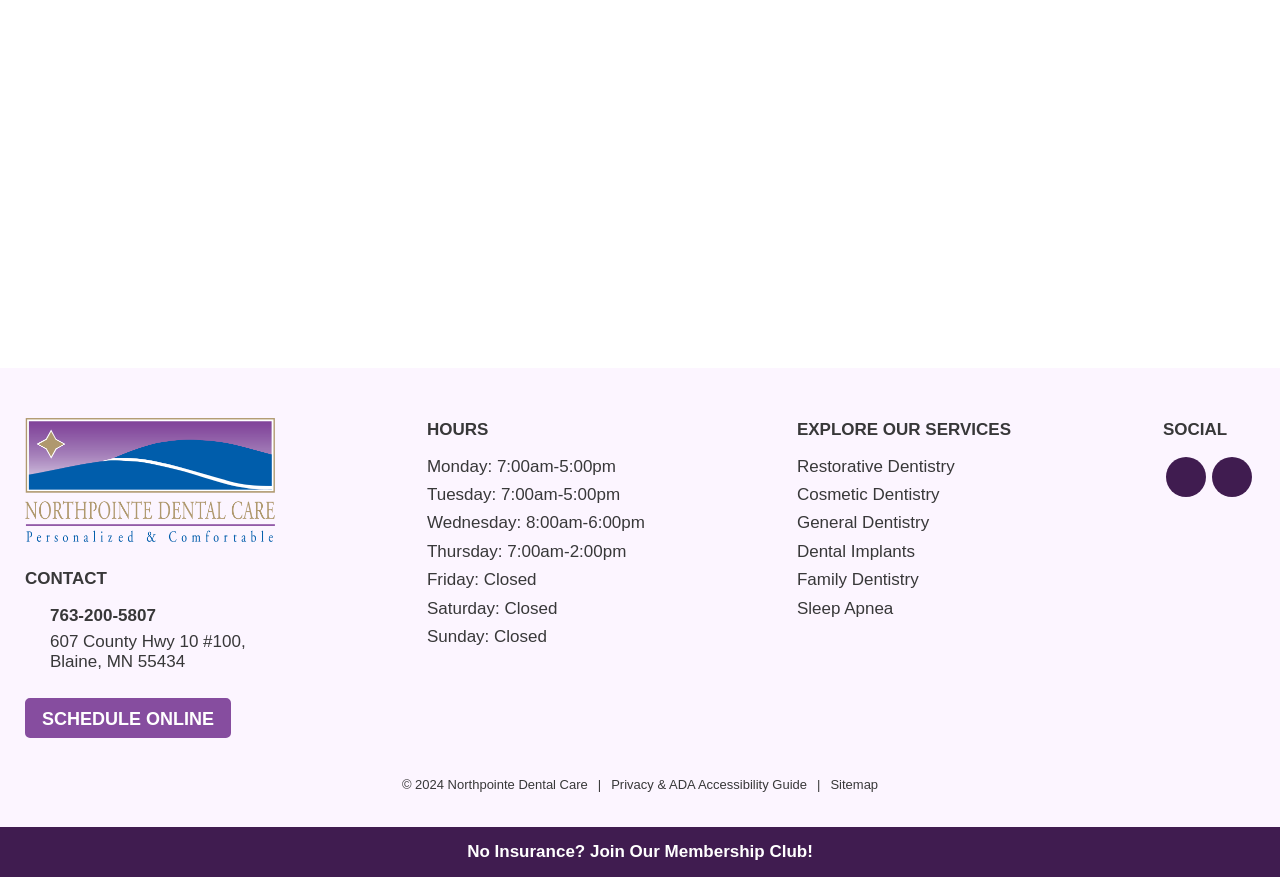Find the bounding box of the UI element described as follows: "Privacy & ADA Accessibility Guide".

[0.478, 0.881, 0.63, 0.908]